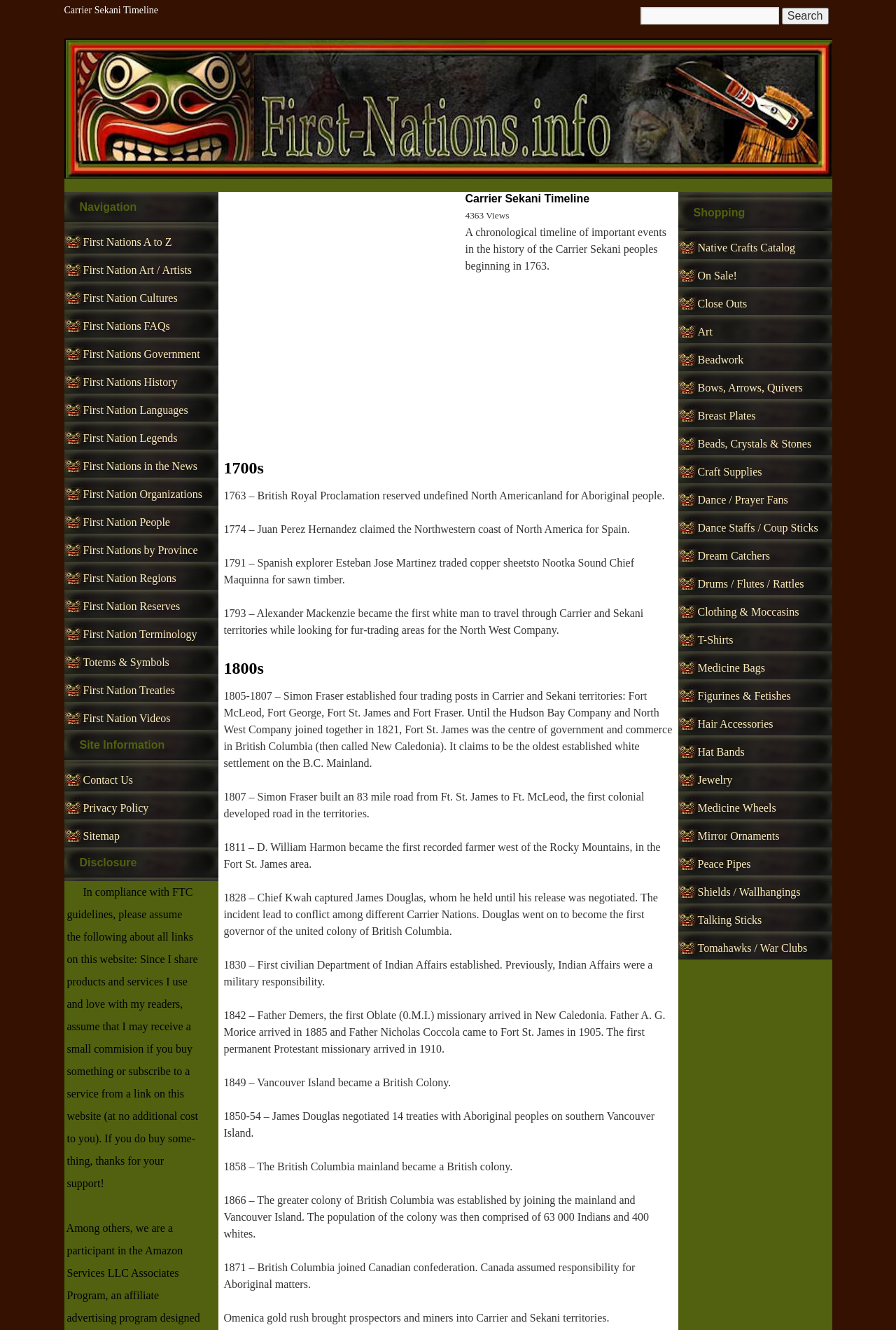Specify the bounding box coordinates of the area that needs to be clicked to achieve the following instruction: "Contact Us".

[0.093, 0.582, 0.148, 0.591]